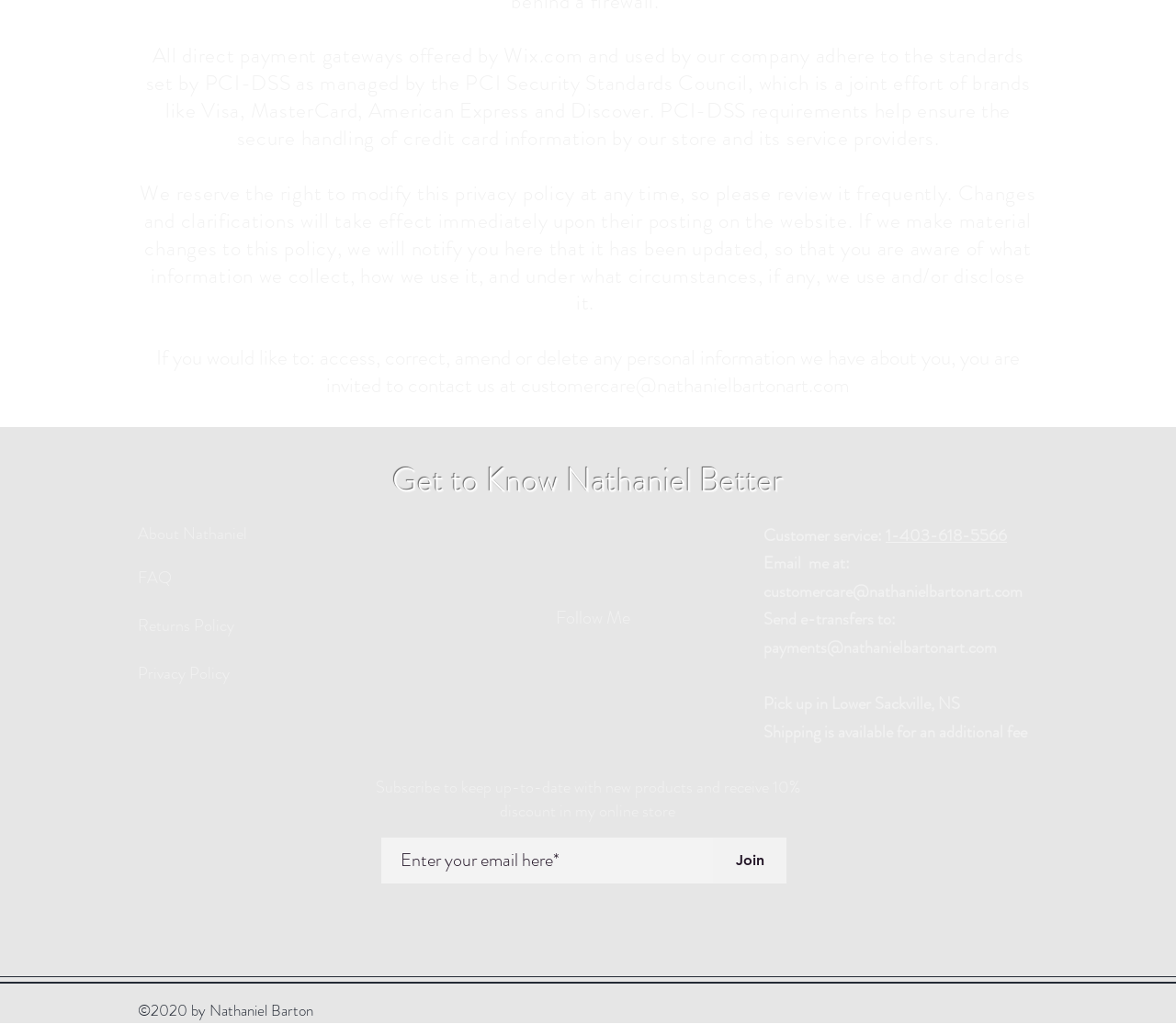What is the purpose of the privacy policy?
Please give a detailed and elaborate answer to the question based on the image.

I found the purpose of the privacy policy by reading the text at the top of the page, which explains that the company adheres to PCI-DSS standards to ensure the secure handling of credit card information.